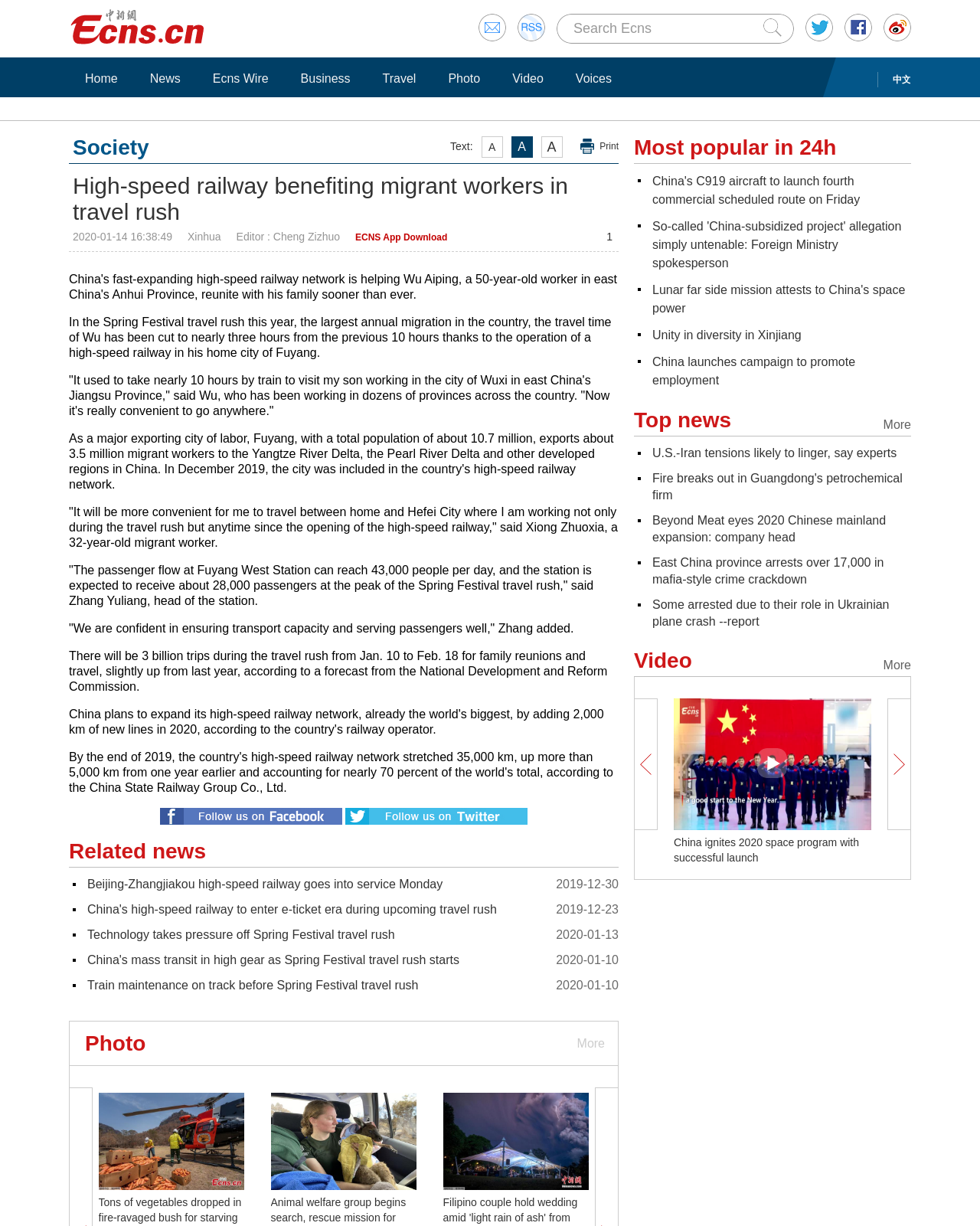Detail the various sections and features present on the webpage.

This webpage is about a news article titled "High-speed railway benefiting migrant workers in travel rush". At the top of the page, there is a search bar with a "Submit" button to the right. Below the search bar, there are several links to different sections of the website, including "Home", "News", "Ecns Wire", "Business", "Travel", "Photo", and "Video".

To the right of these links, there is a heading that reads "Society" with an option to print the page. Below this, there is a main heading that displays the title of the news article. The article is dated "2020-01-14 16:38:49" and is attributed to "Xinhua" with an editor named "Cheng Zizhuo".

The article itself is divided into several paragraphs, with quotes from migrant workers and a station head discussing the benefits of the high-speed railway. There are also statistics about the number of trips expected during the travel rush.

Below the article, there is a section titled "Related news" with several links to other news articles. Each link has a corresponding date below it.

To the right of the "Related news" section, there are two columns of links to other news articles, with images accompanying some of the links. The top column is titled "Most popular in 24h" and the bottom column is titled "More Top news".

At the very bottom of the page, there are headings for "More Video" and "China ignites 2020 space program with successful launch", with links to corresponding articles.